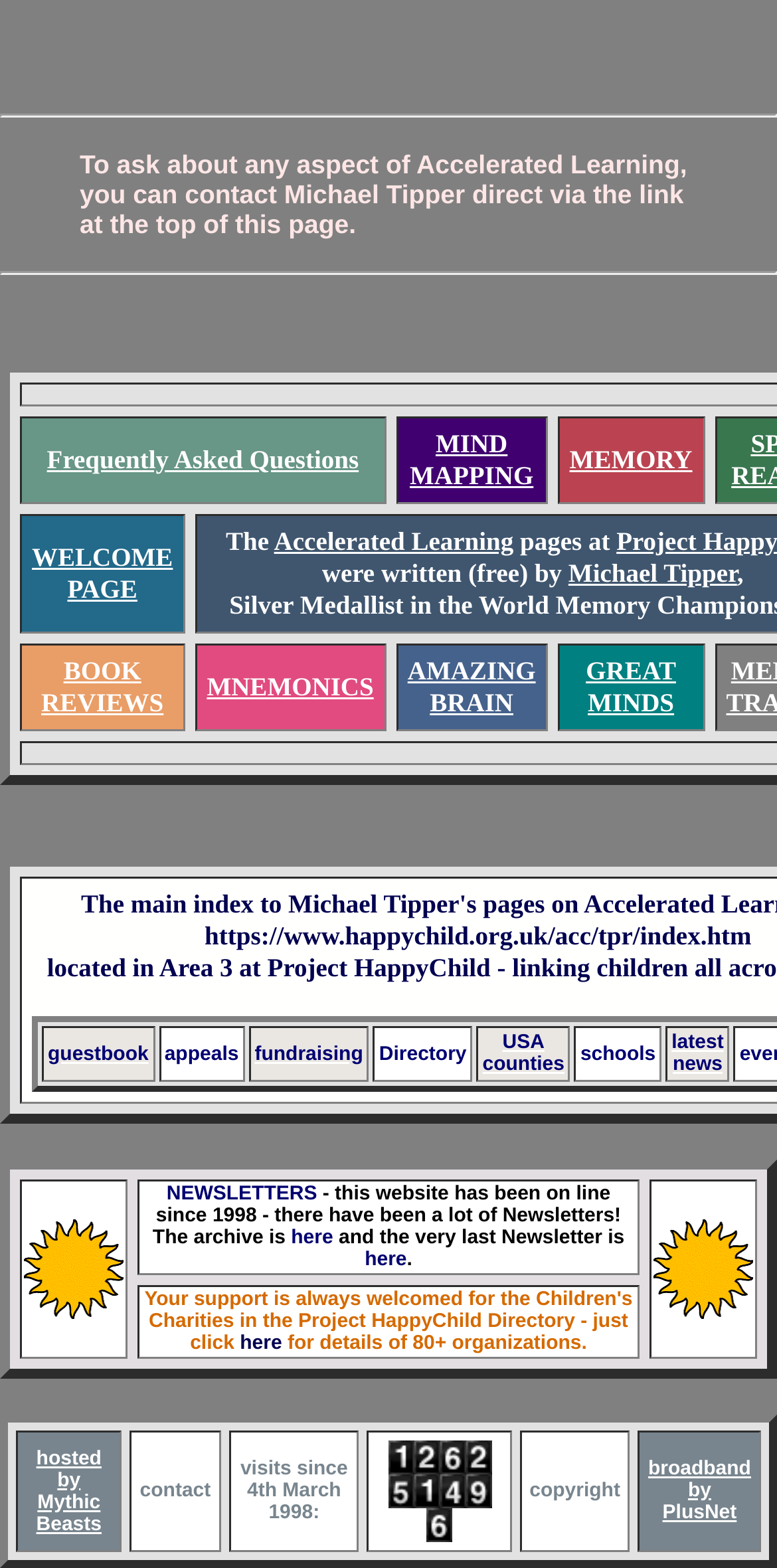Identify the bounding box coordinates of the HTML element based on this description: "hosted byMythic Beasts".

[0.047, 0.917, 0.131, 0.98]